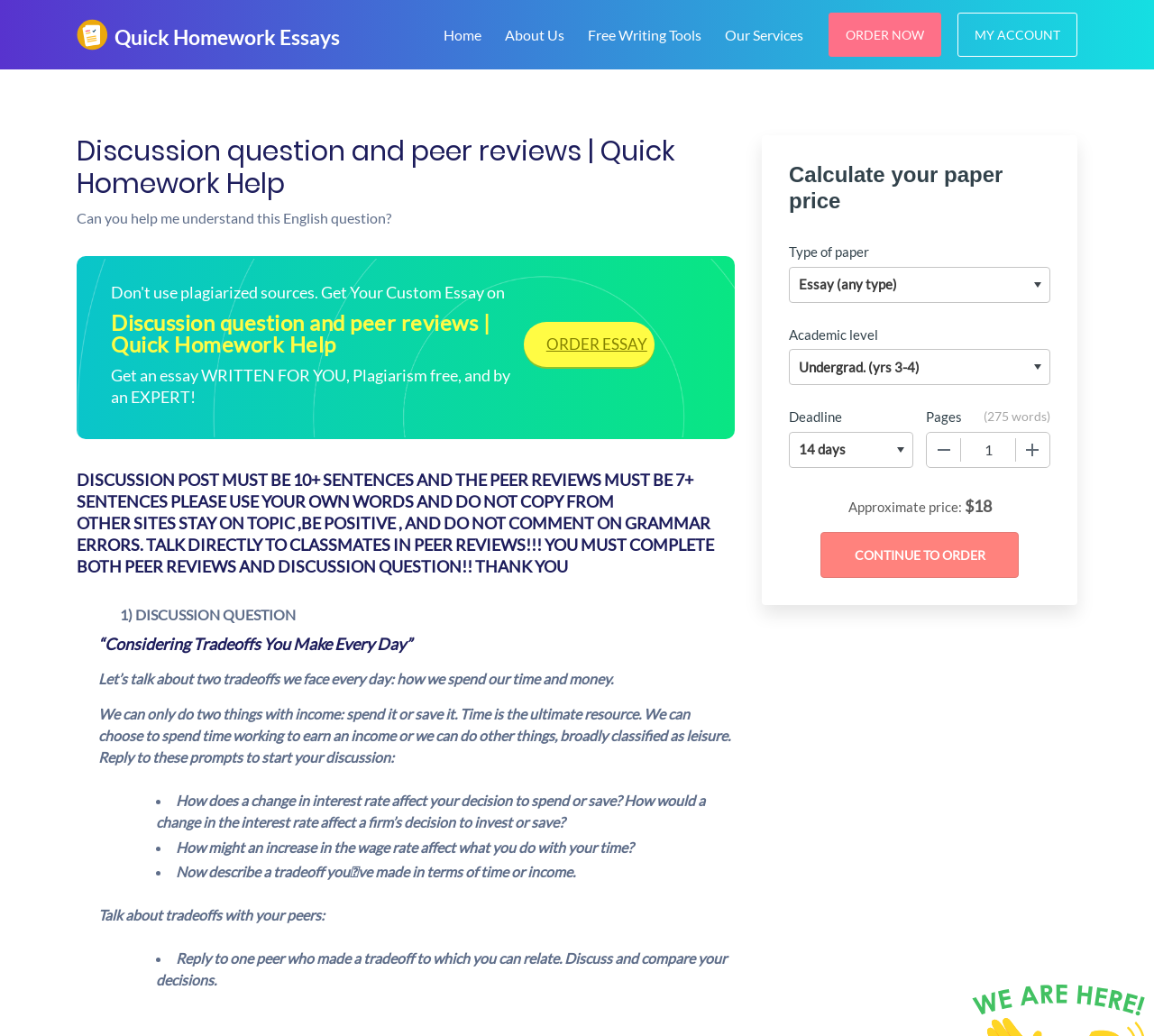Find the main header of the webpage and produce its text content.

Discussion question and peer reviews | Quick Homework Help